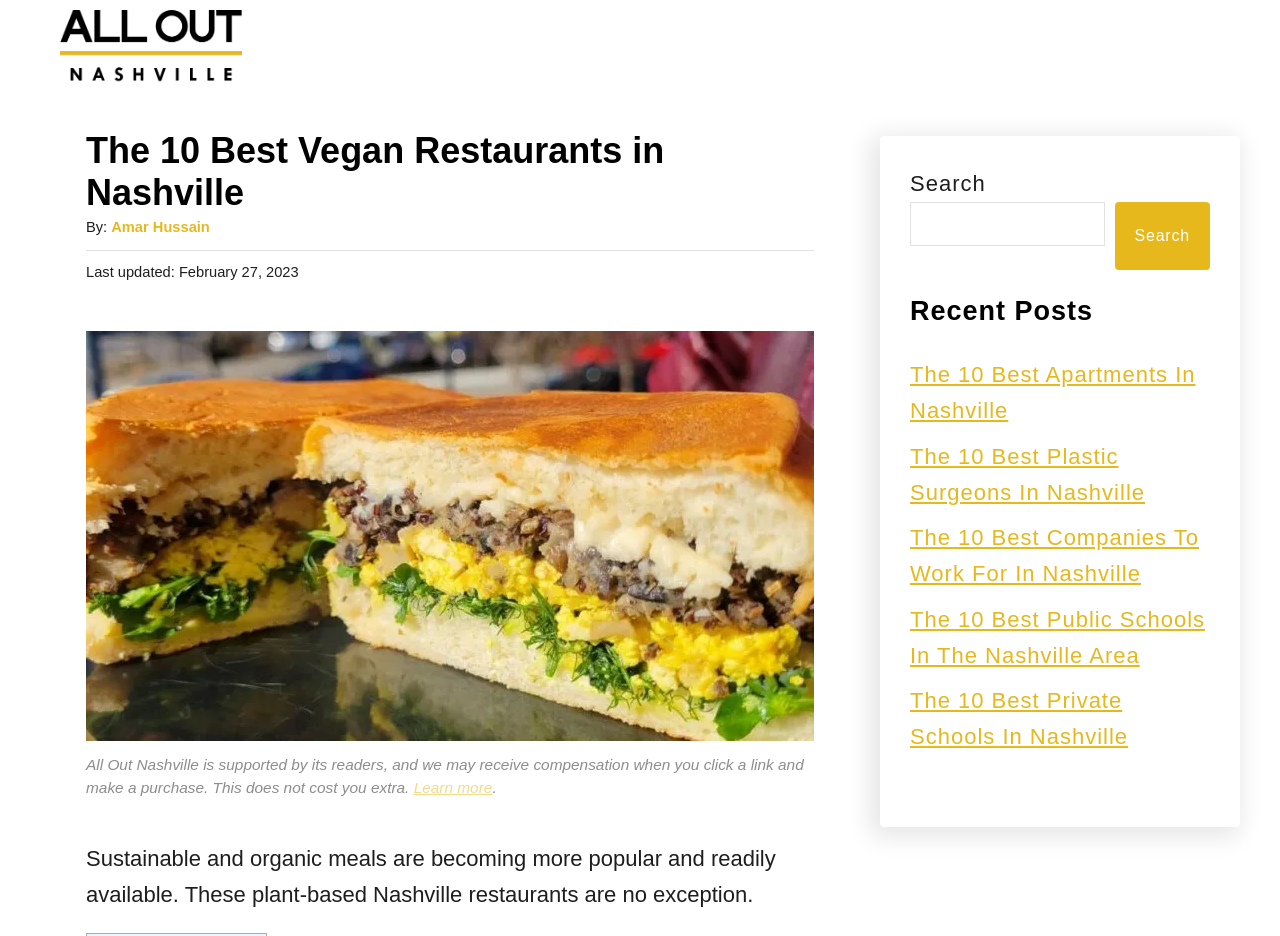What is the image above the article about?
Look at the screenshot and give a one-word or phrase answer.

The 10 Best Vegan Restaurants in Nashville